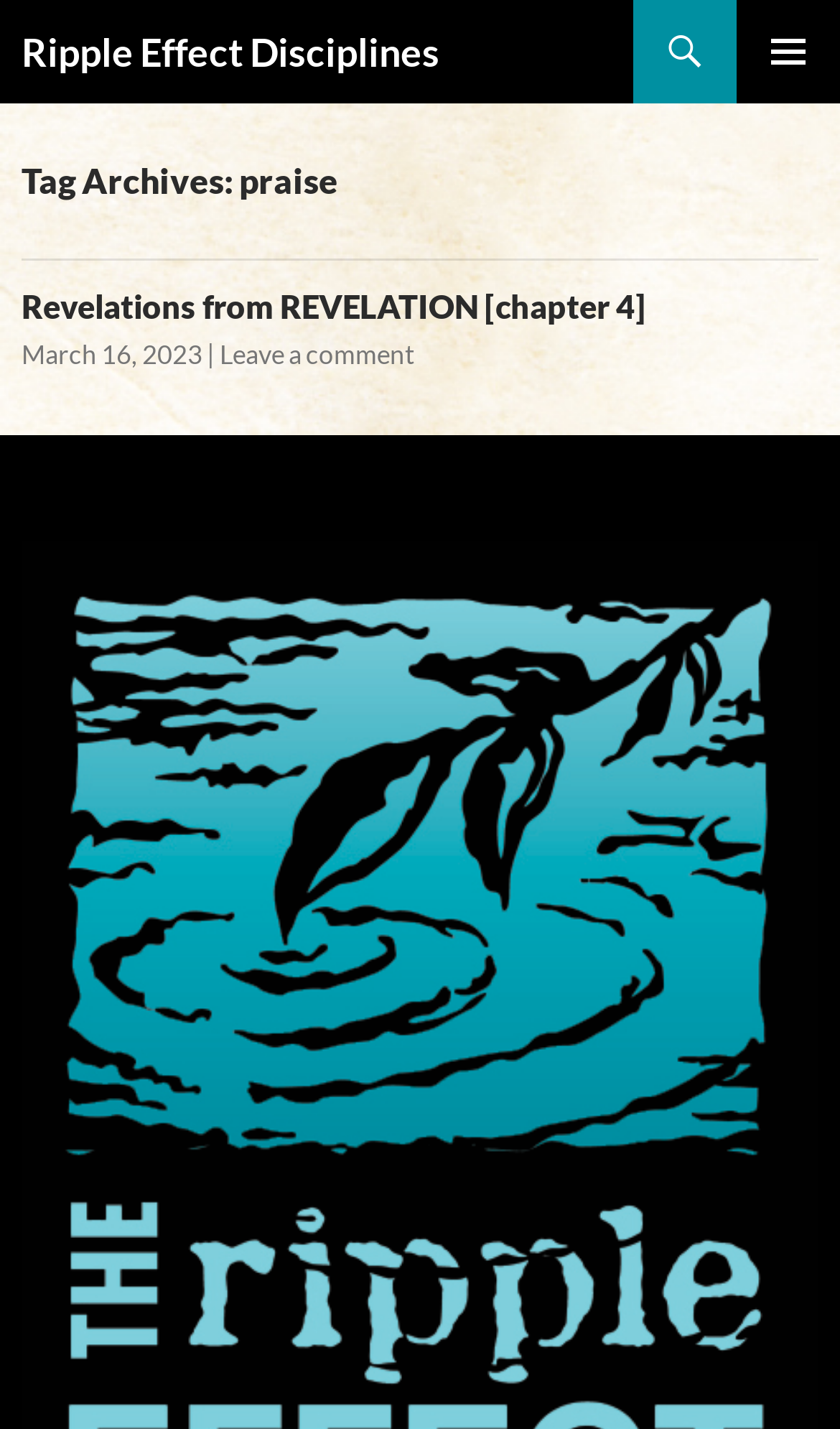Please locate and retrieve the main header text of the webpage.

Ripple Effect Disciplines